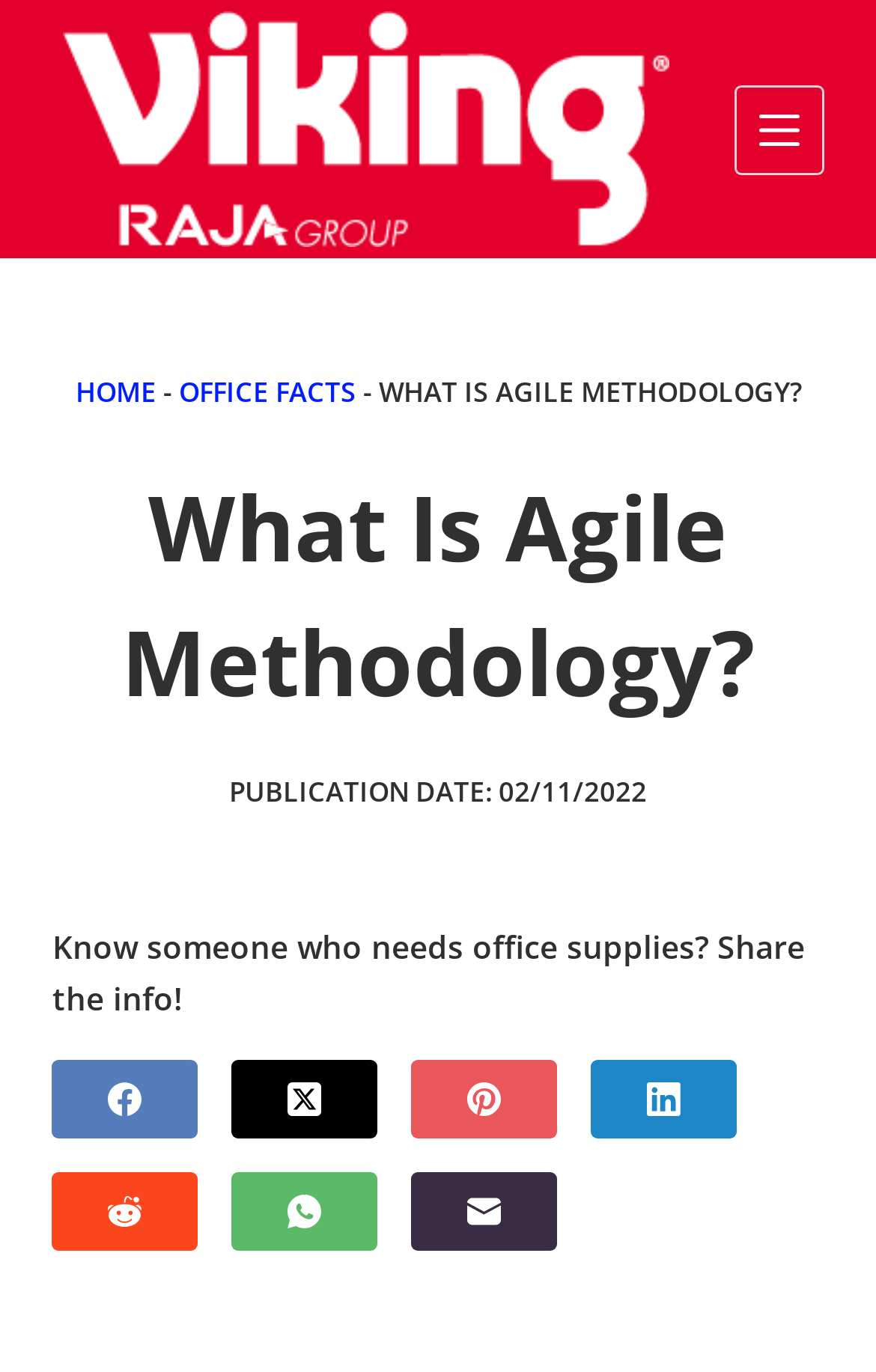What is the logo name at the top of the page?
Using the image provided, answer with just one word or phrase.

Viking logo